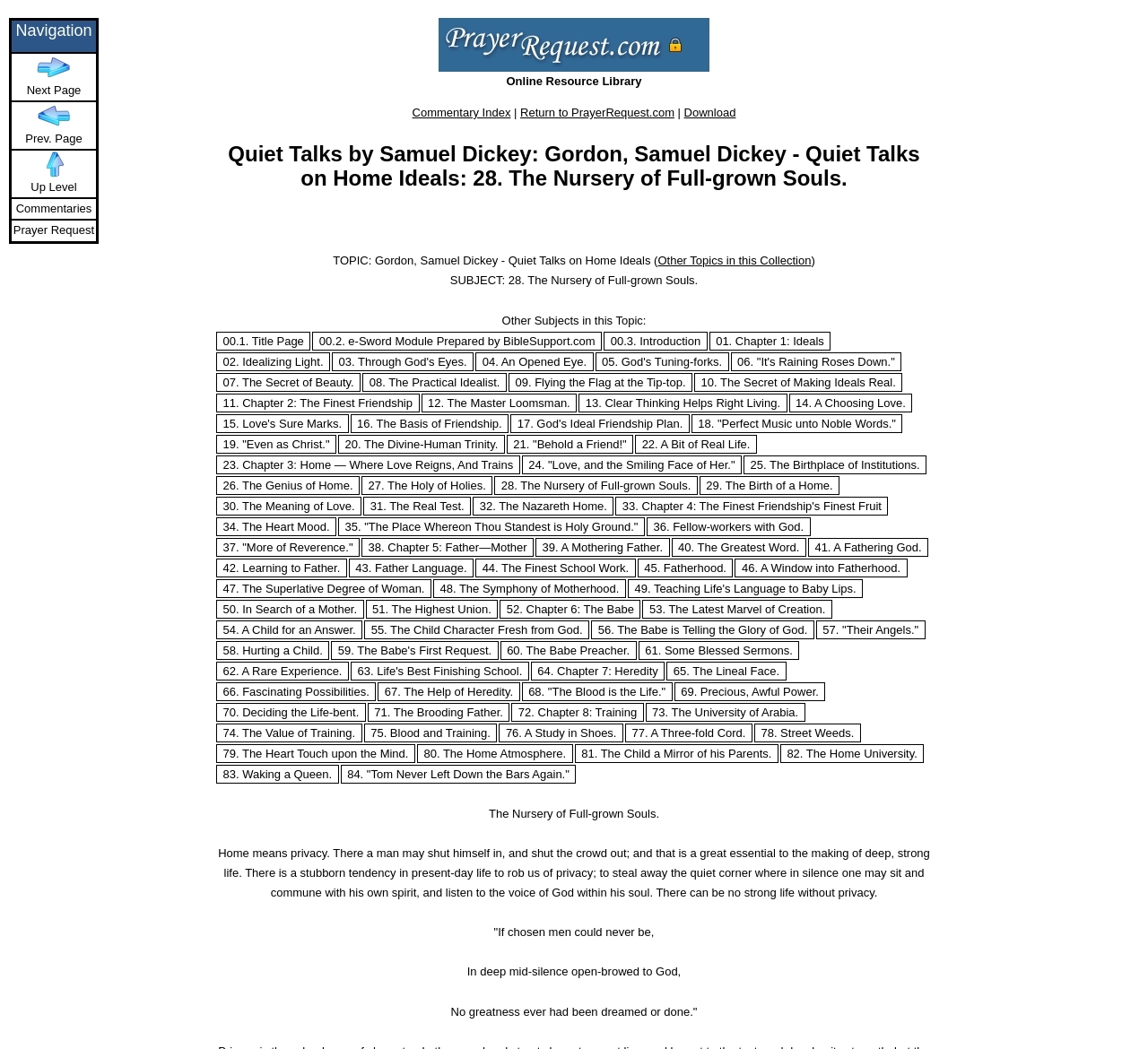Determine the bounding box coordinates for the clickable element required to fulfill the instruction: "Click on the 'Home' link". Provide the coordinates as four float numbers between 0 and 1, i.e., [left, top, right, bottom].

None